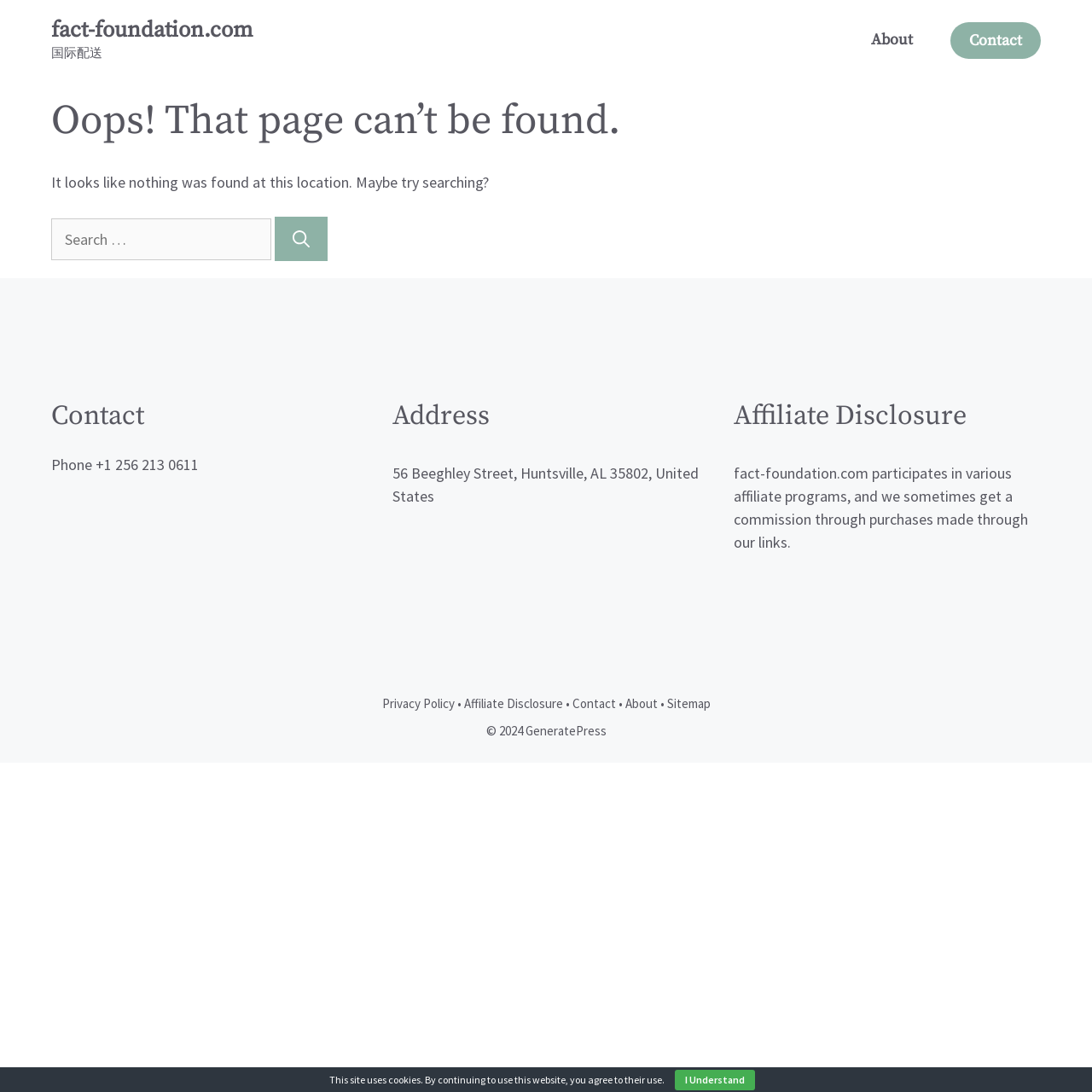Locate the bounding box coordinates of the element I should click to achieve the following instruction: "Check Privacy Policy".

[0.35, 0.637, 0.416, 0.651]